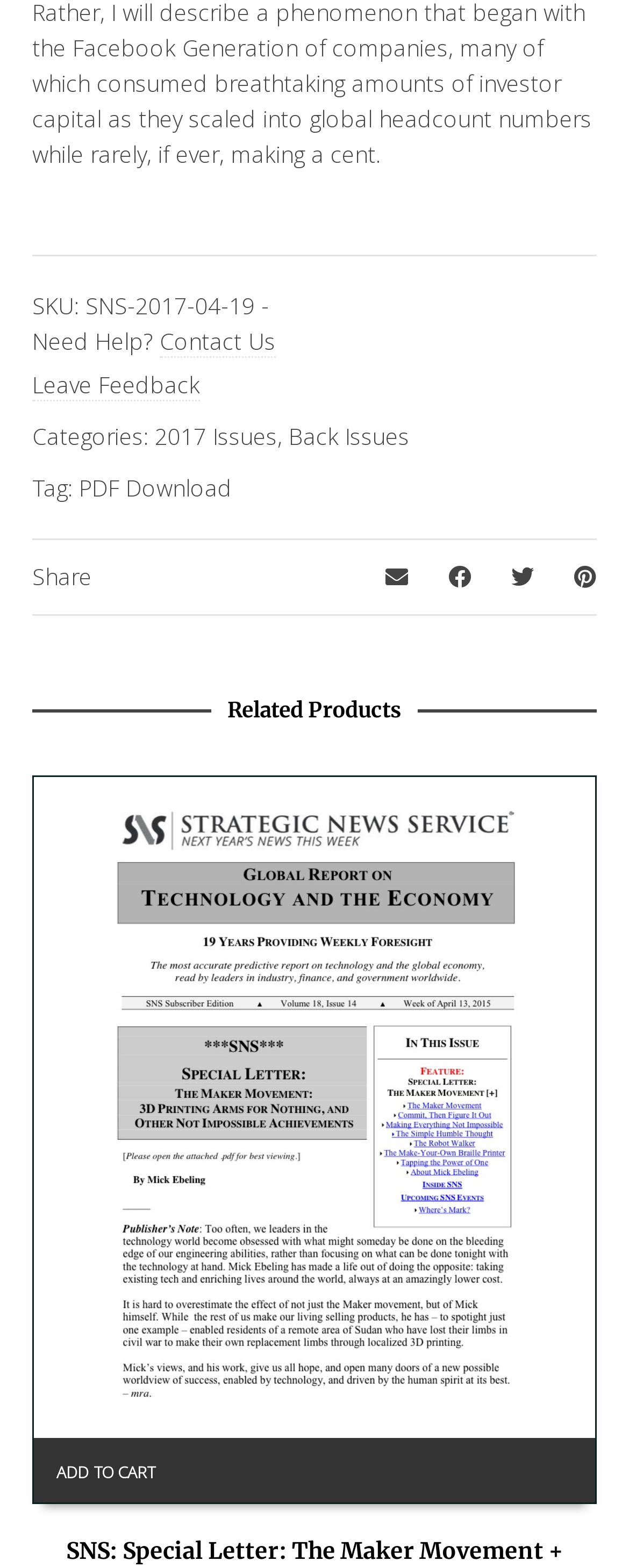Determine the bounding box coordinates for the clickable element required to fulfill the instruction: "Download this in PDF". Provide the coordinates as four float numbers between 0 and 1, i.e., [left, top, right, bottom].

[0.126, 0.301, 0.369, 0.32]